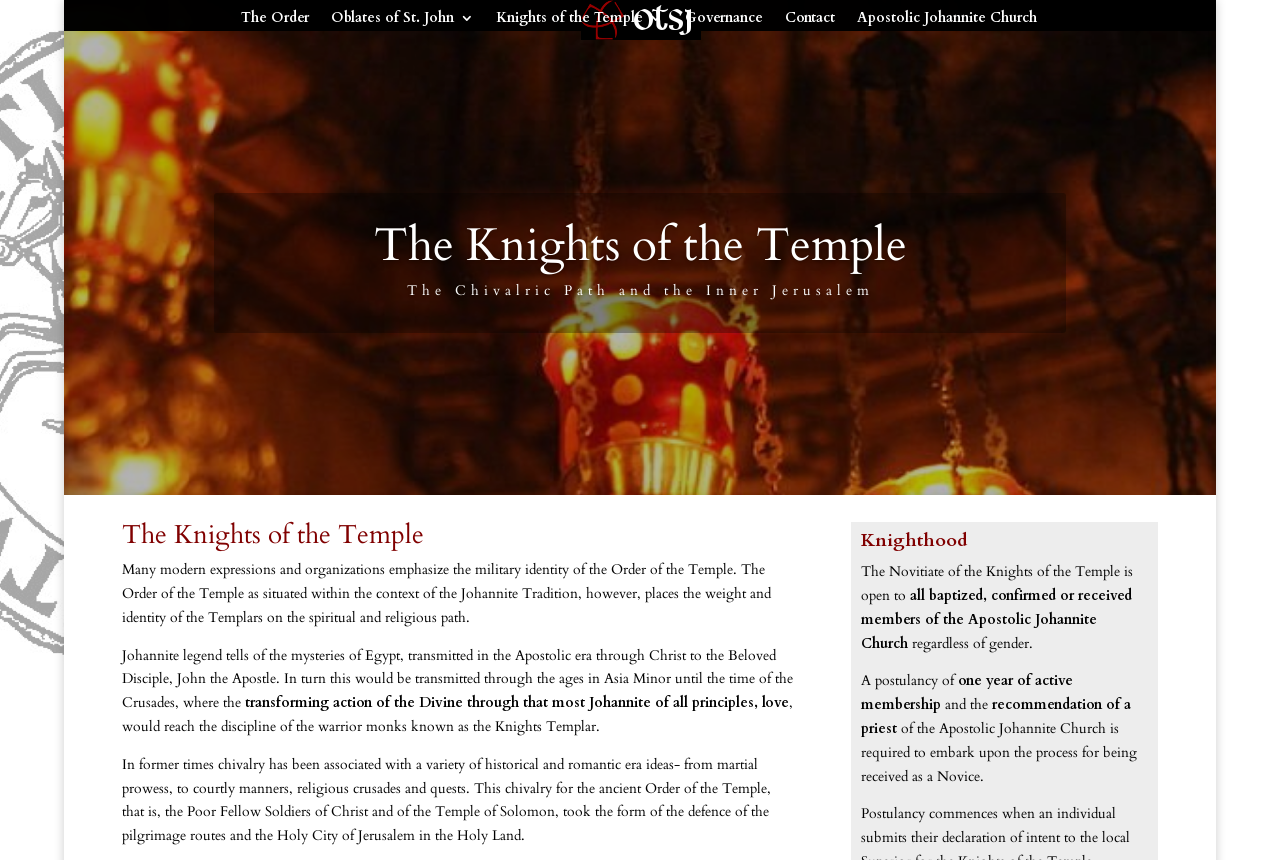Bounding box coordinates are specified in the format (top-left x, top-left y, bottom-right x, bottom-right y). All values are floating point numbers bounded between 0 and 1. Please provide the bounding box coordinate of the region this sentence describes: Apostolic Johannite Church

[0.67, 0.013, 0.81, 0.037]